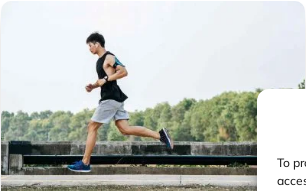Create a detailed narrative for the image.

The image captures a young man in athletic attire jogging along a paved path, demonstrating a dynamic running posture. He wears a sleeveless black shirt and light gray shorts, accompanied by running shoes, as he strides confidently down the path against a backdrop of lush green trees. The scenery suggests an outdoor setting, ideal for exercise, emphasizing a commitment to fitness and wellbeing. The photograph evokes themes of determination and the joy of running, aligning perfectly with the accompanying article titled "Running every day: is that good for you?" which likely discusses the benefits and considerations of a daily running routine.